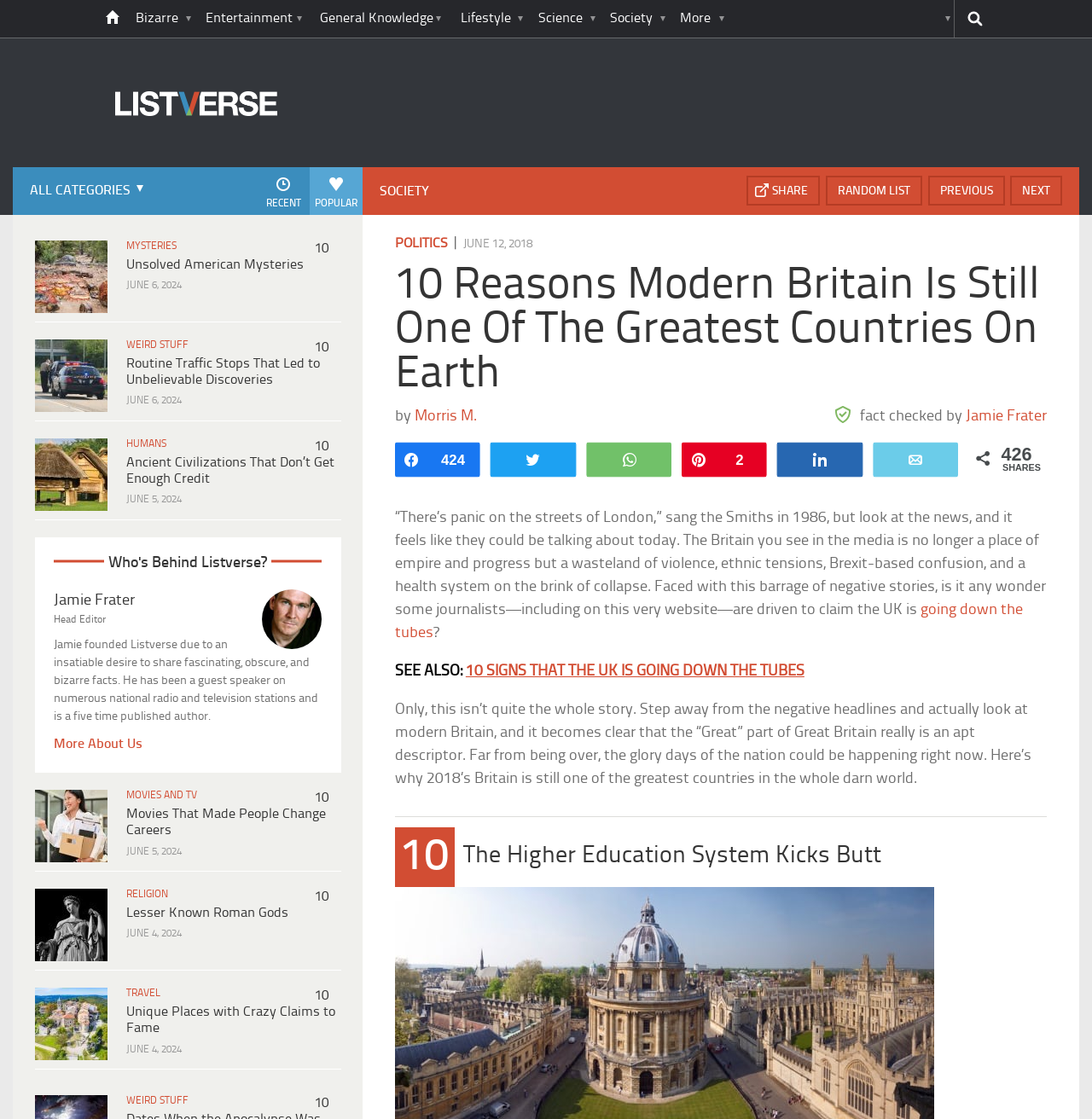Determine the bounding box coordinates of the element's region needed to click to follow the instruction: "Share the article on WhatsApp". Provide these coordinates as four float numbers between 0 and 1, formatted as [left, top, right, bottom].

[0.524, 0.435, 0.579, 0.463]